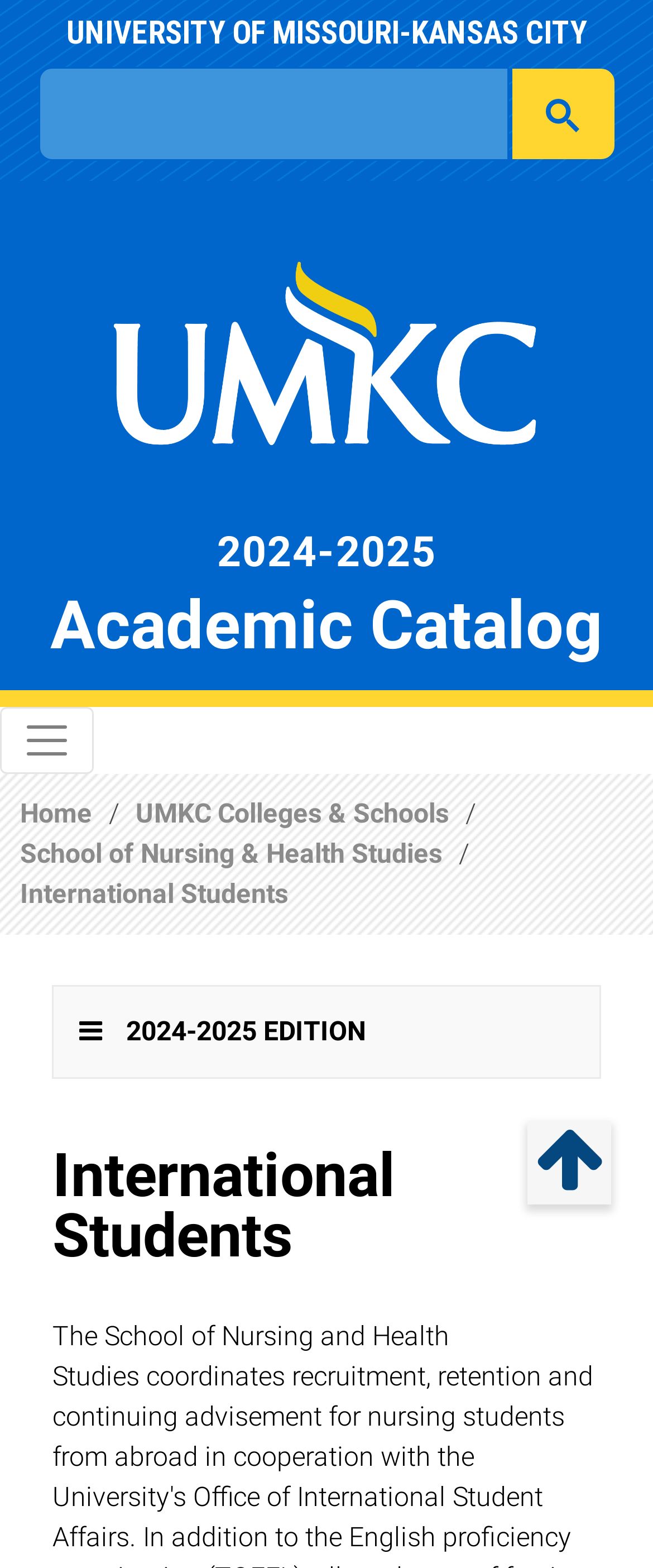Carefully observe the image and respond to the question with a detailed answer:
What is the name of the university?

I found the answer by looking at the heading element 'UNIVERSITY OF MISSOURI-KANSAS CITY' at the top of the webpage, which indicates the name of the university.